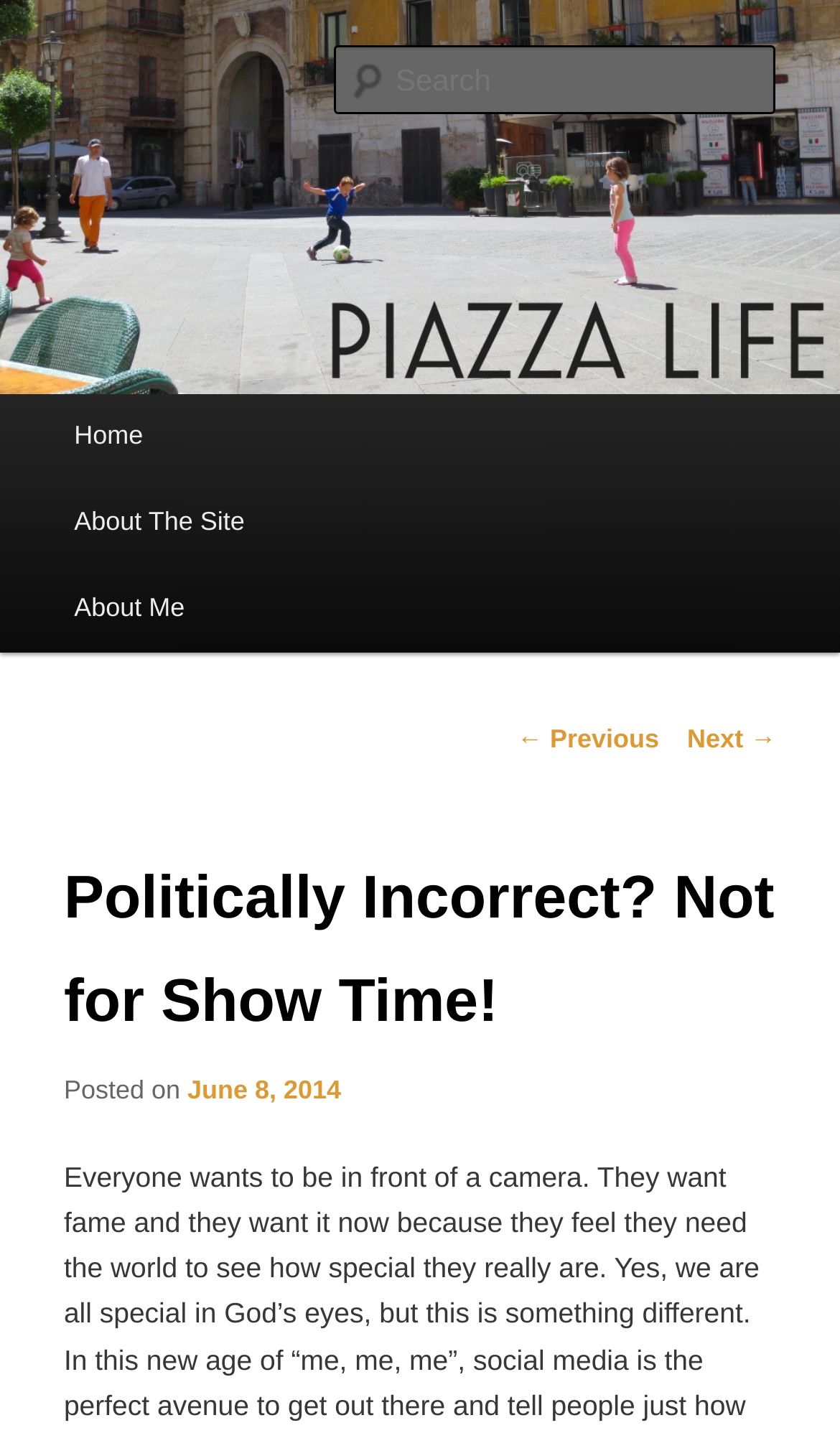Generate a thorough description of the webpage.

The webpage appears to be a blog post titled "Politically Incorrect? Not for Show Time!" on a website called Piazza Life. At the top of the page, there is a heading "Piazza Life" with a link to the website's homepage. Below it, there is a smaller heading "Share. Build. Grow." 

On the top-right corner, there is a search box with a placeholder text "Search". A main menu is located below the search box, with links to "Home", "About The Site", and "About Me". 

The main content of the page is divided into two sections. The first section has a heading "Post navigation" with links to previous and next posts. The second section contains the blog post itself, which starts with a heading "Politically Incorrect? Not for Show Time!". Below the heading, there is a line of text "Posted on June 8, 2014". The blog post's content is a long paragraph that discusses people's desire for fame and how social media has become a platform for self-promotion.